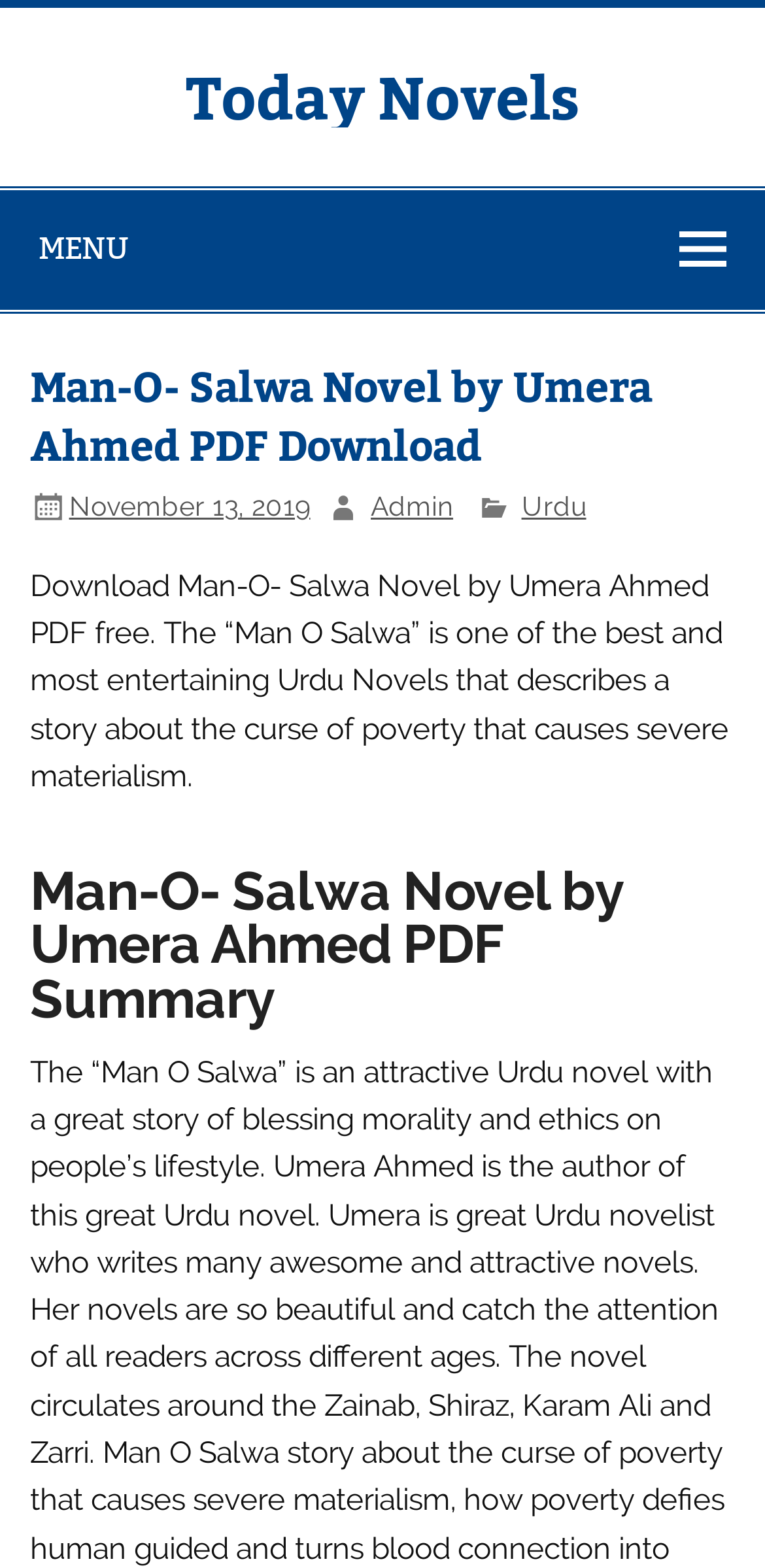Create a detailed summary of all the visual and textual information on the webpage.

The webpage is about the novel "Man-O- Salwa" by Umera Ahmed, with a focus on downloading the PDF version. At the top left corner, there is a button with a menu icon, which is likely a navigation menu. Next to it, there is a heading that displays the title of the webpage, "Man-O- Salwa Novel by Umera Ahmed PDF Download".

Below the title, there are three links in a row, with the first one showing the date "November 13, 2019", the second one labeled "Admin", and the third one labeled "Urdu". These links are positioned near the top of the page.

Underneath these links, there is a block of text that summarizes the novel, describing it as one of the best and most entertaining Urdu Novels that tells a story about the curse of poverty and materialism. This text is positioned in the middle of the page.

Further down, there is a heading that reads "Man-O- Salwa Novel by Umera Ahmed PDF Summary", which suggests that the webpage may provide a summary of the novel. At the top right corner, there is a link to "Today Novels", which may be the website's name or a related resource.